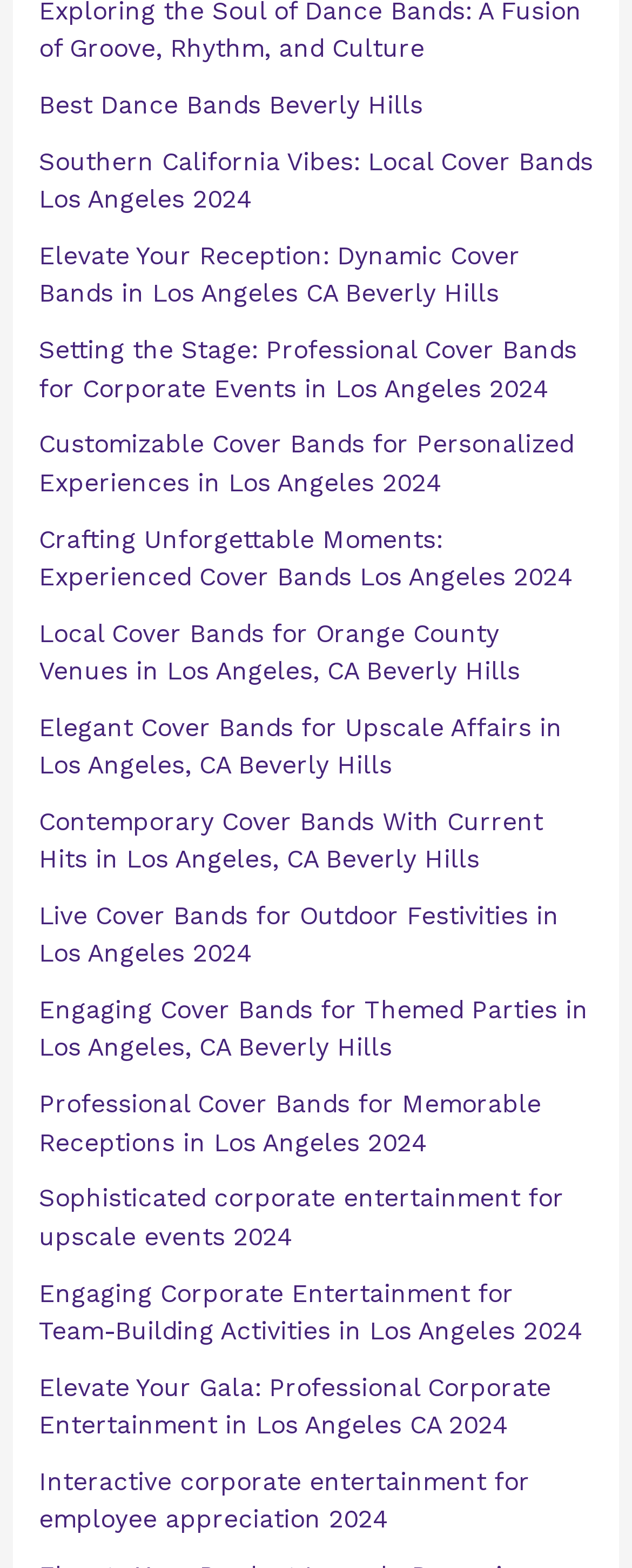Locate the bounding box coordinates of the area to click to fulfill this instruction: "View Best Dance Bands in Beverly Hills". The bounding box should be presented as four float numbers between 0 and 1, in the order [left, top, right, bottom].

[0.061, 0.058, 0.669, 0.077]